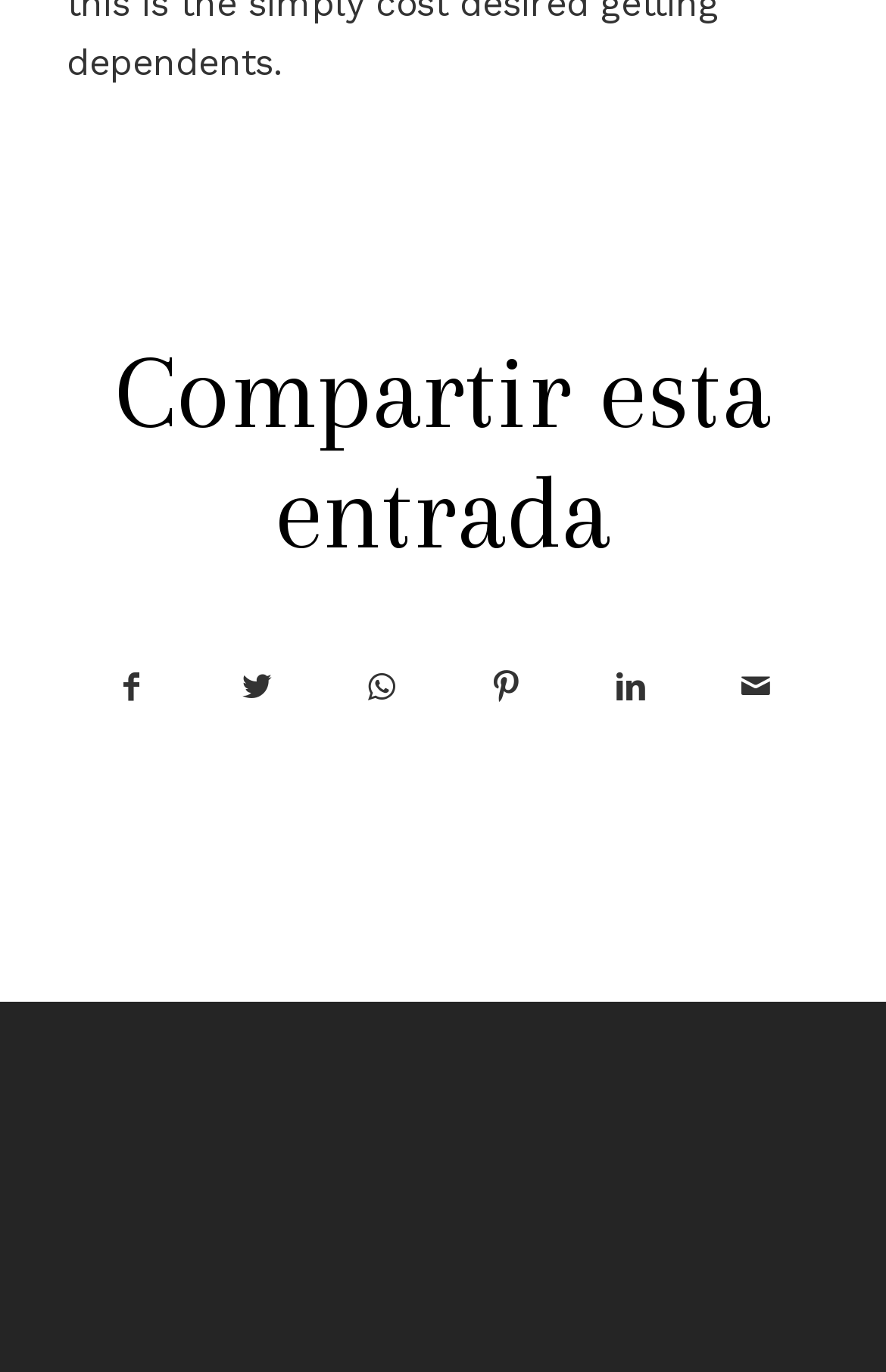Locate the bounding box for the described UI element: "GoHighLevel Owner". Ensure the coordinates are four float numbers between 0 and 1, formatted as [left, top, right, bottom].

None